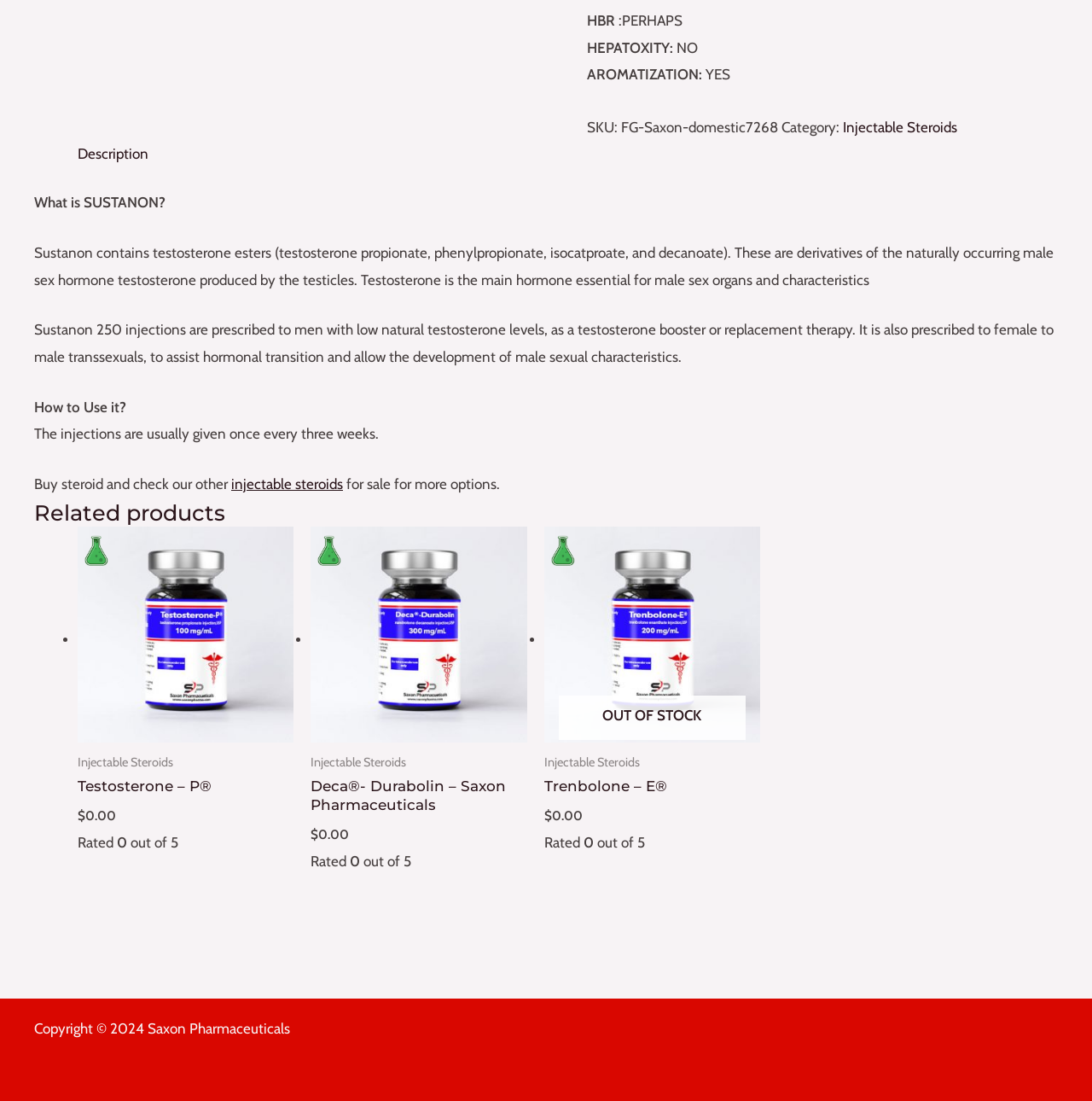Given the description "Deca®- Durabolin – Saxon Pharmaceuticals", provide the bounding box coordinates of the corresponding UI element.

[0.285, 0.705, 0.483, 0.765]